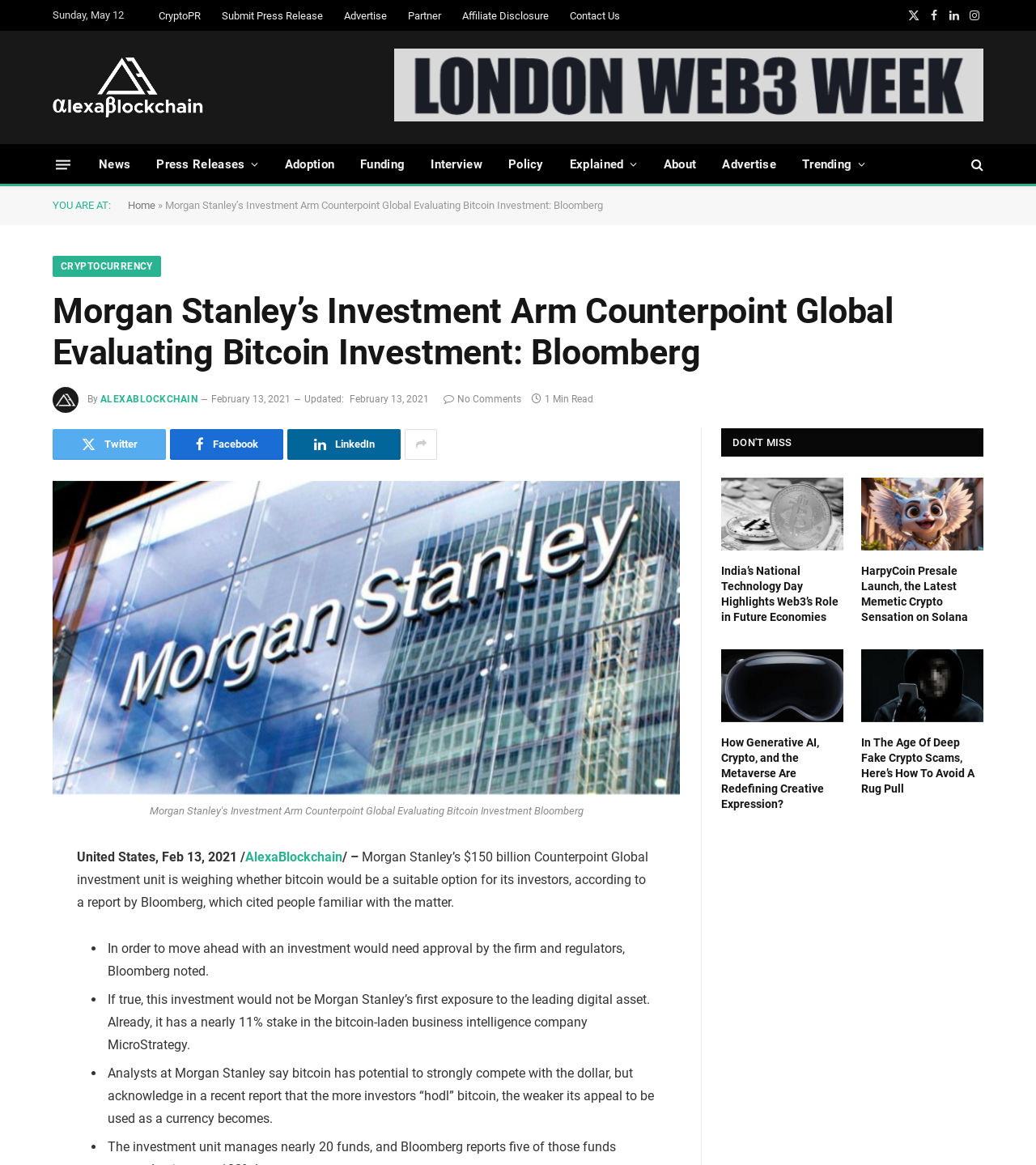What is the name of the investment unit mentioned in the article?
Based on the image, provide your answer in one word or phrase.

Counterpoint Global